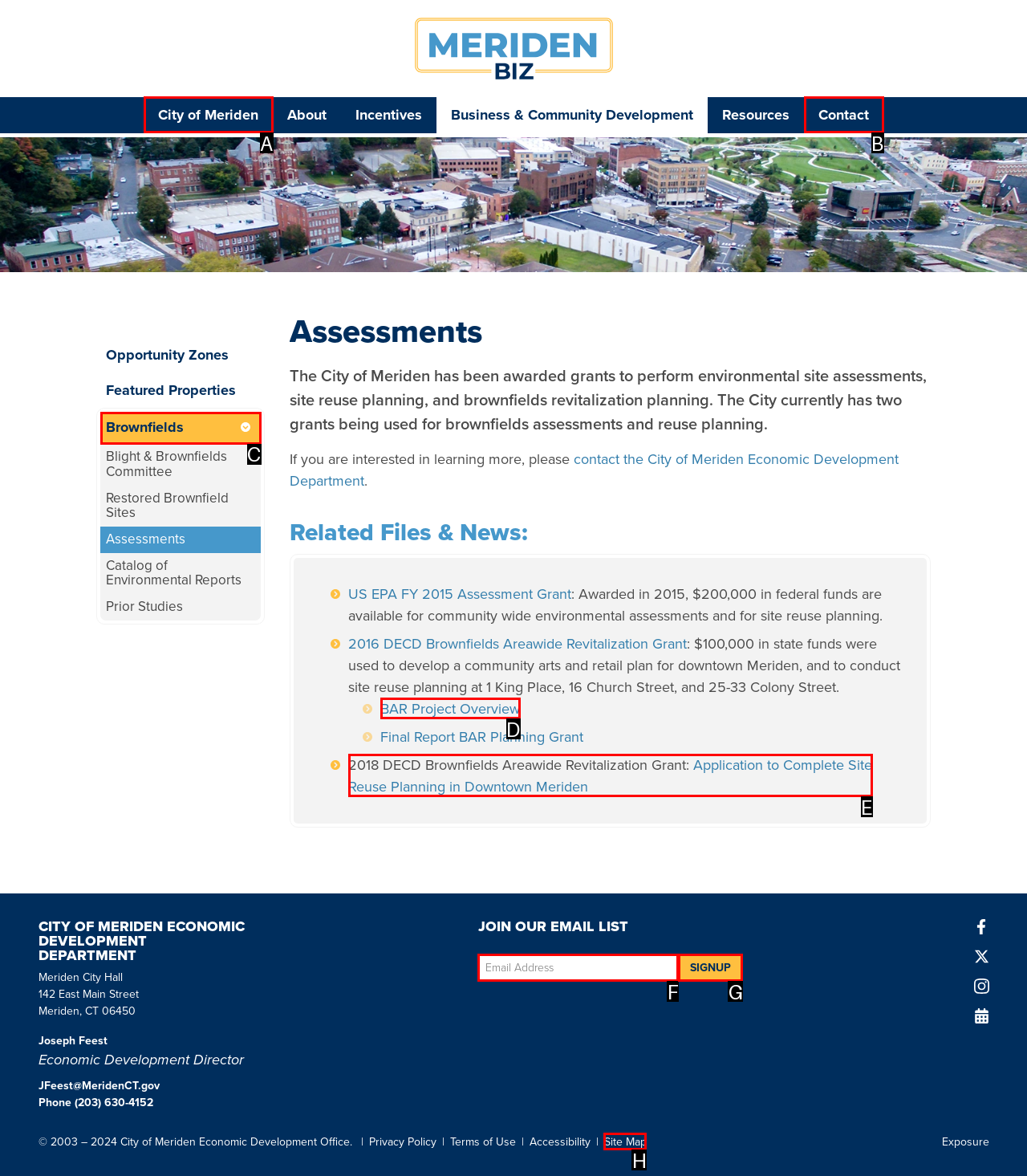Point out the option that best suits the description: Signup
Indicate your answer with the letter of the selected choice.

G